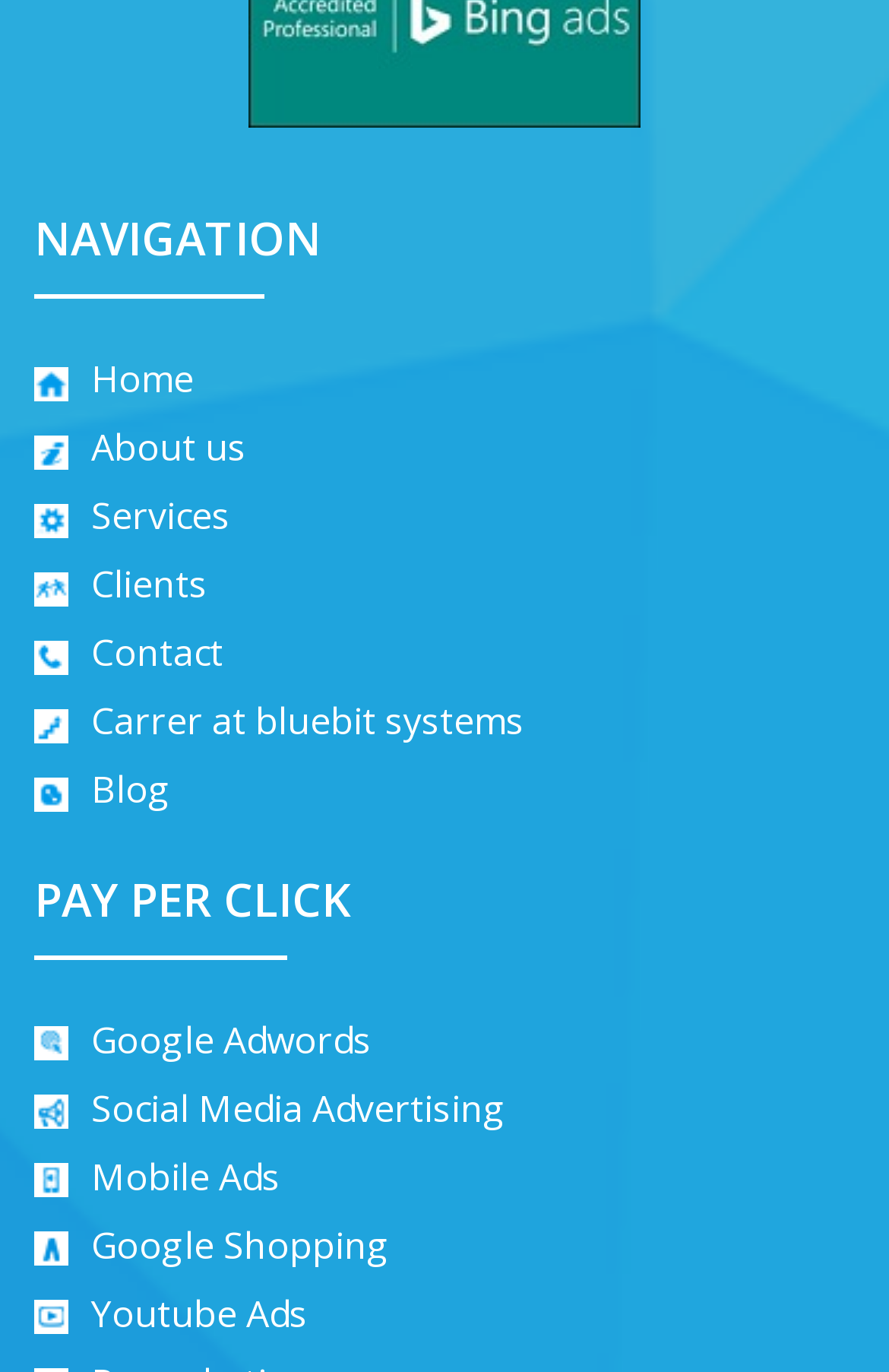What is the second item under 'PAY PER CLICK'?
Make sure to answer the question with a detailed and comprehensive explanation.

The second item under 'PAY PER CLICK' is 'Social Media Advertising' because it is the second link following the 'PAY PER CLICK' heading, with a bounding box coordinate of [0.038, 0.789, 0.569, 0.826] and an image icon.